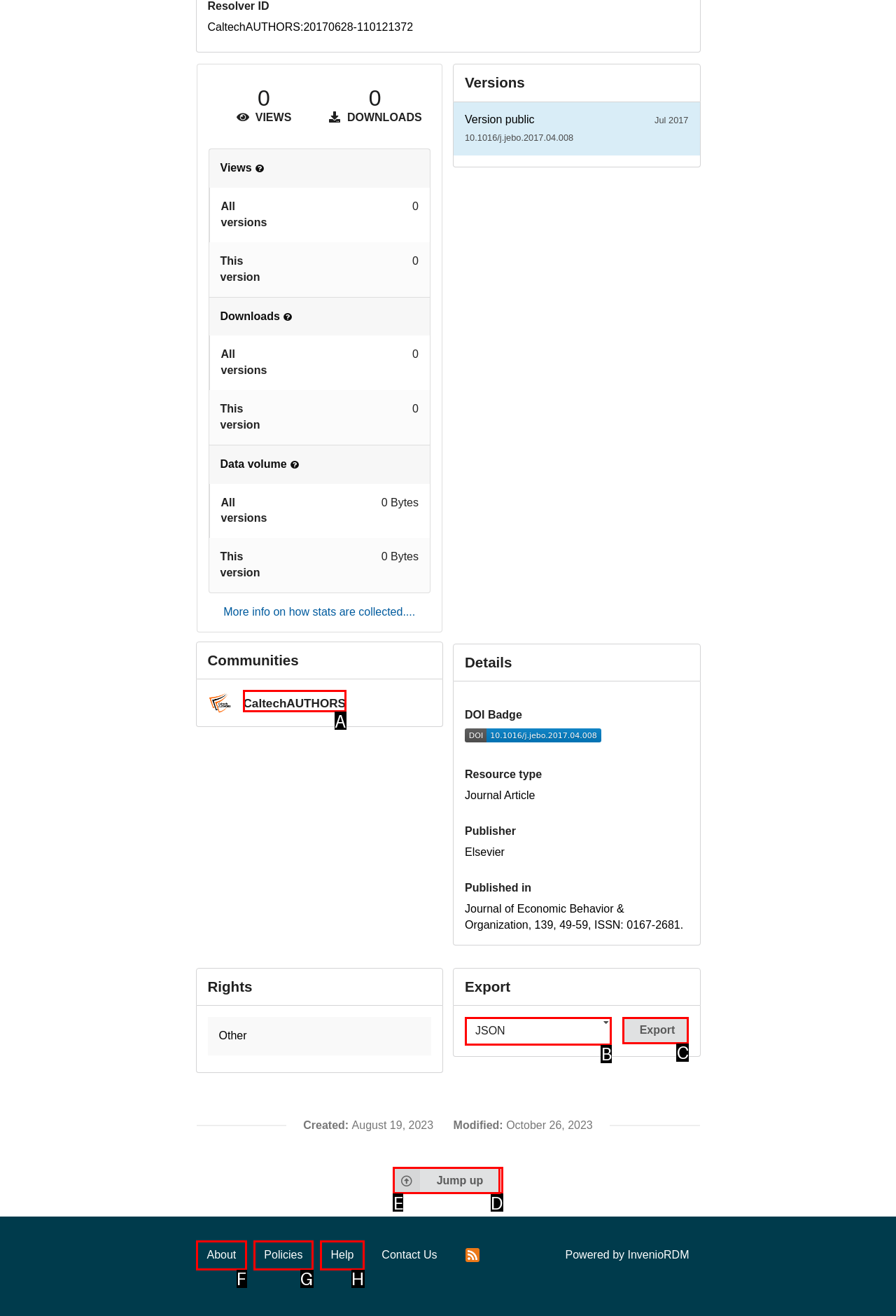Identify the bounding box that corresponds to: CaltechAUTHORS
Respond with the letter of the correct option from the provided choices.

A